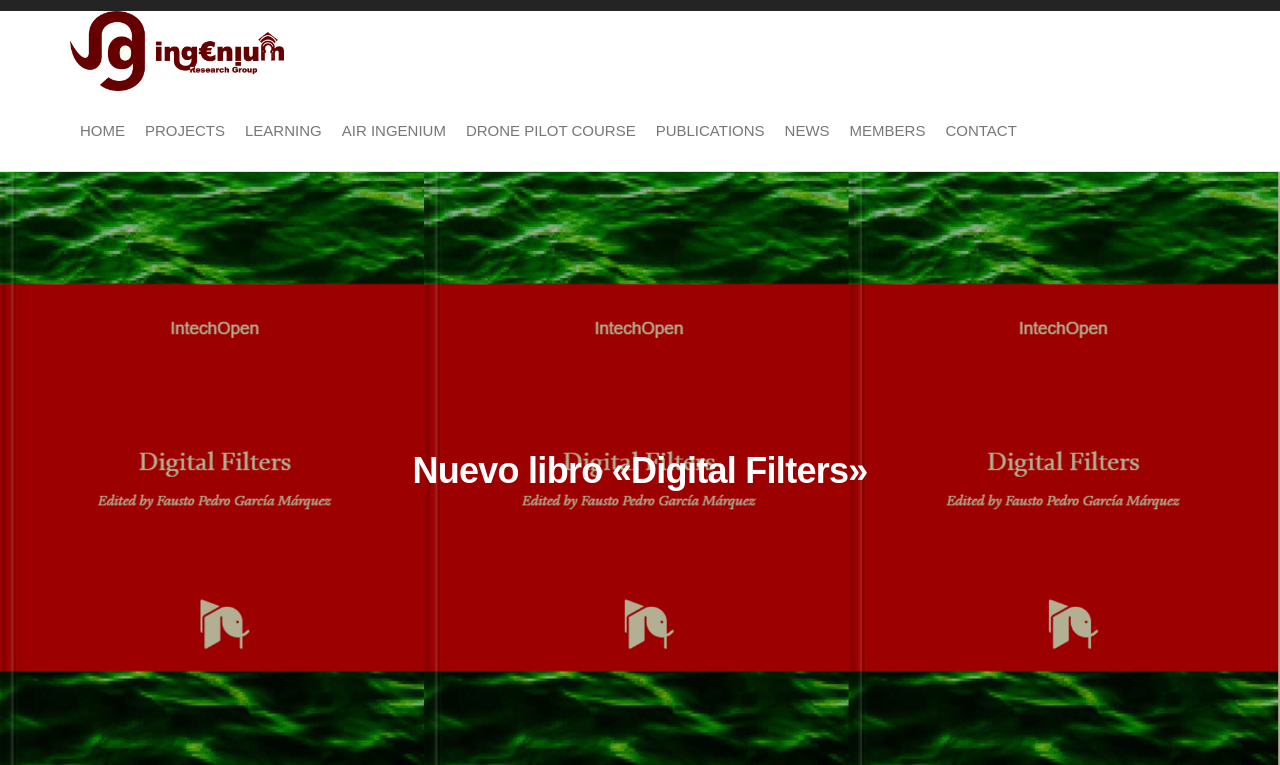Is there a heading on the webpage?
Give a comprehensive and detailed explanation for the question.

I examined the webpage structure and found a heading element with the text 'Nuevo libro «Digital Filters»', which suggests that there is a heading on the webpage.